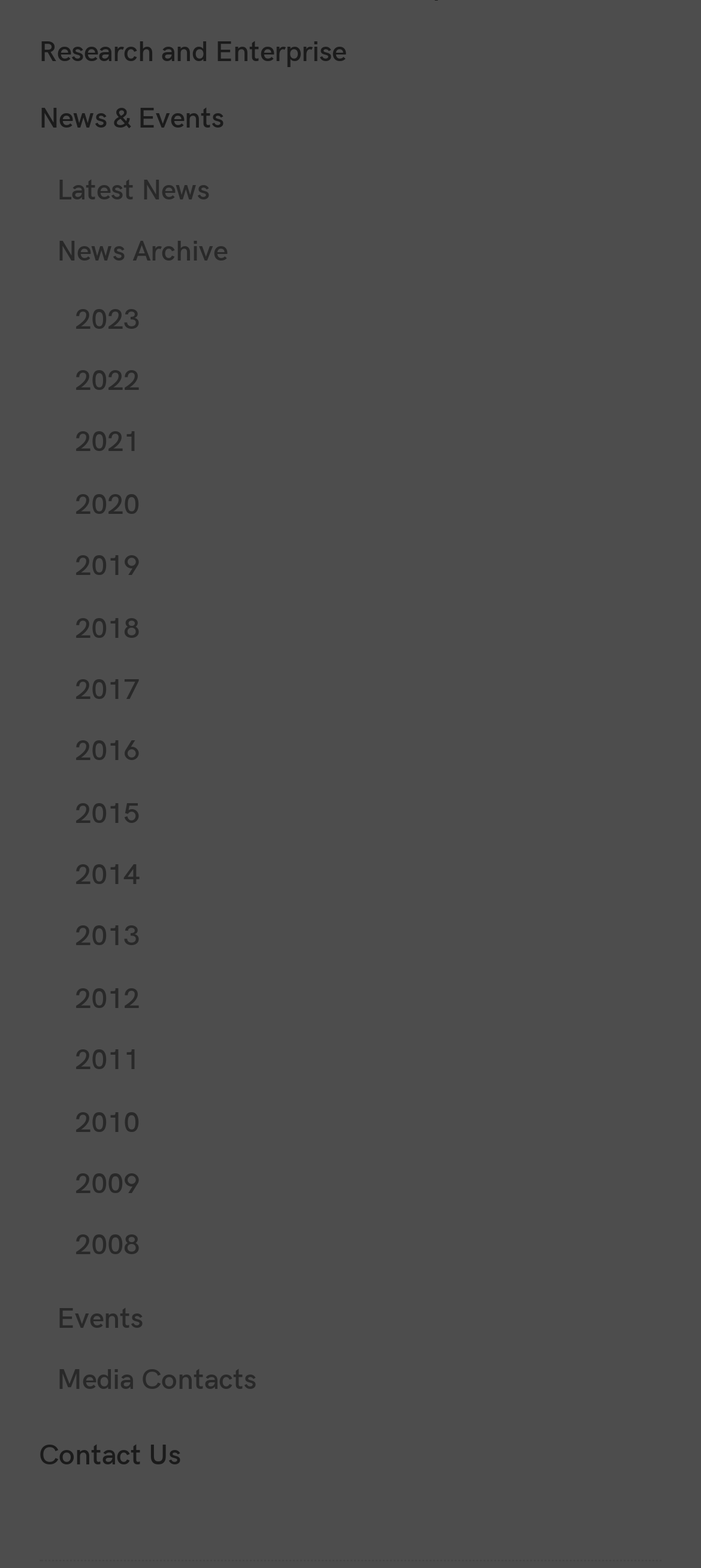Specify the bounding box coordinates for the region that must be clicked to perform the given instruction: "Browse news archive".

[0.081, 0.14, 0.944, 0.179]